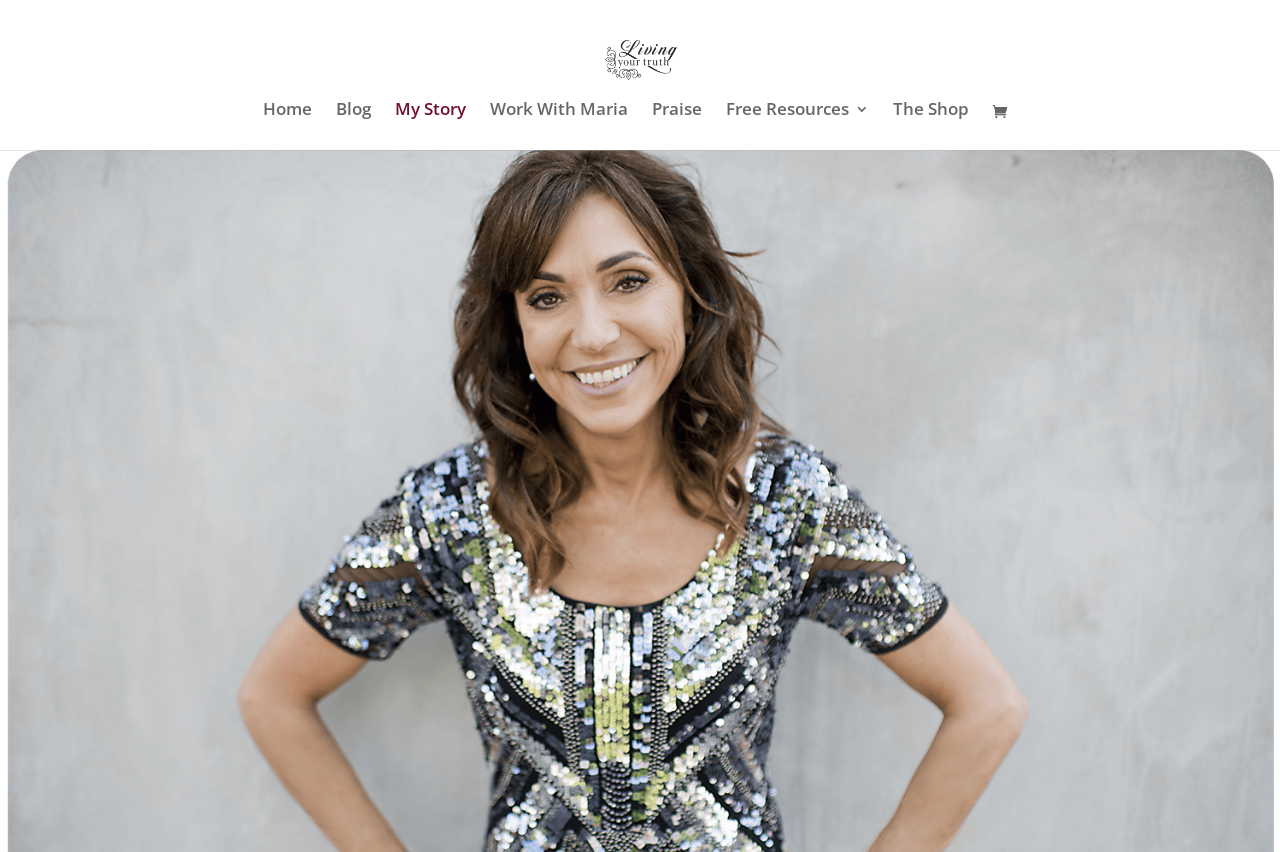Elaborate on the different components and information displayed on the webpage.

The webpage is about Maria's personal story and her life as a businesswoman and Life Coach. At the top of the page, there is a prominent image with the text "Living Your Truth" next to it, which is also a clickable link. Below this, there is a navigation menu with seven links: "Home", "Blog", "My Story", "Work With Maria", "Praise", "Free Resources 3", and "The Shop". These links are aligned horizontally and take up a significant portion of the top section of the page. 

To the right of the navigation menu, there is a small icon represented by the Unicode character "\ue07a". The overall layout of the top section is organized, with clear headings and concise text.